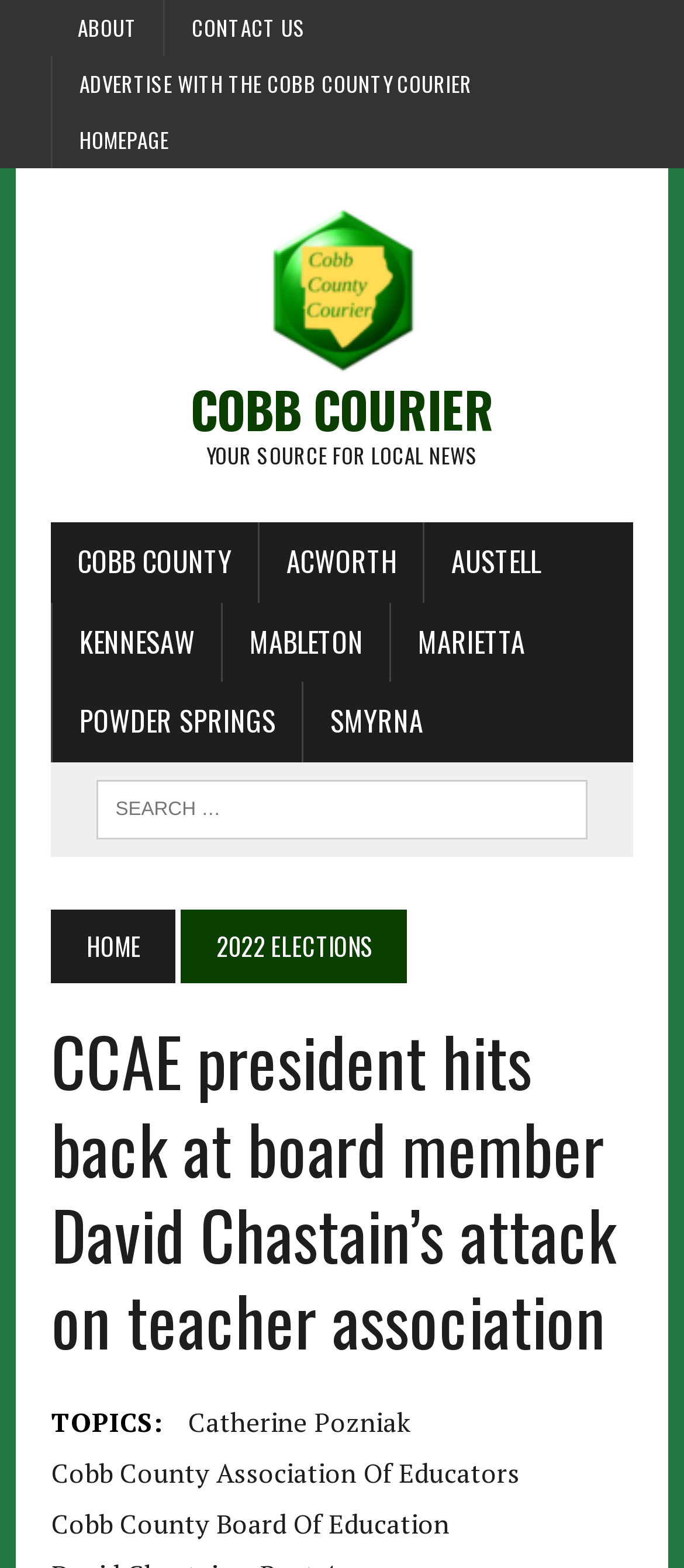Locate the UI element that matches the description name="s" placeholder="Search …" in the webpage screenshot. Return the bounding box coordinates in the format (top-left x, top-left y, bottom-right x, bottom-right y), with values ranging from 0 to 1.

[0.141, 0.497, 0.859, 0.535]